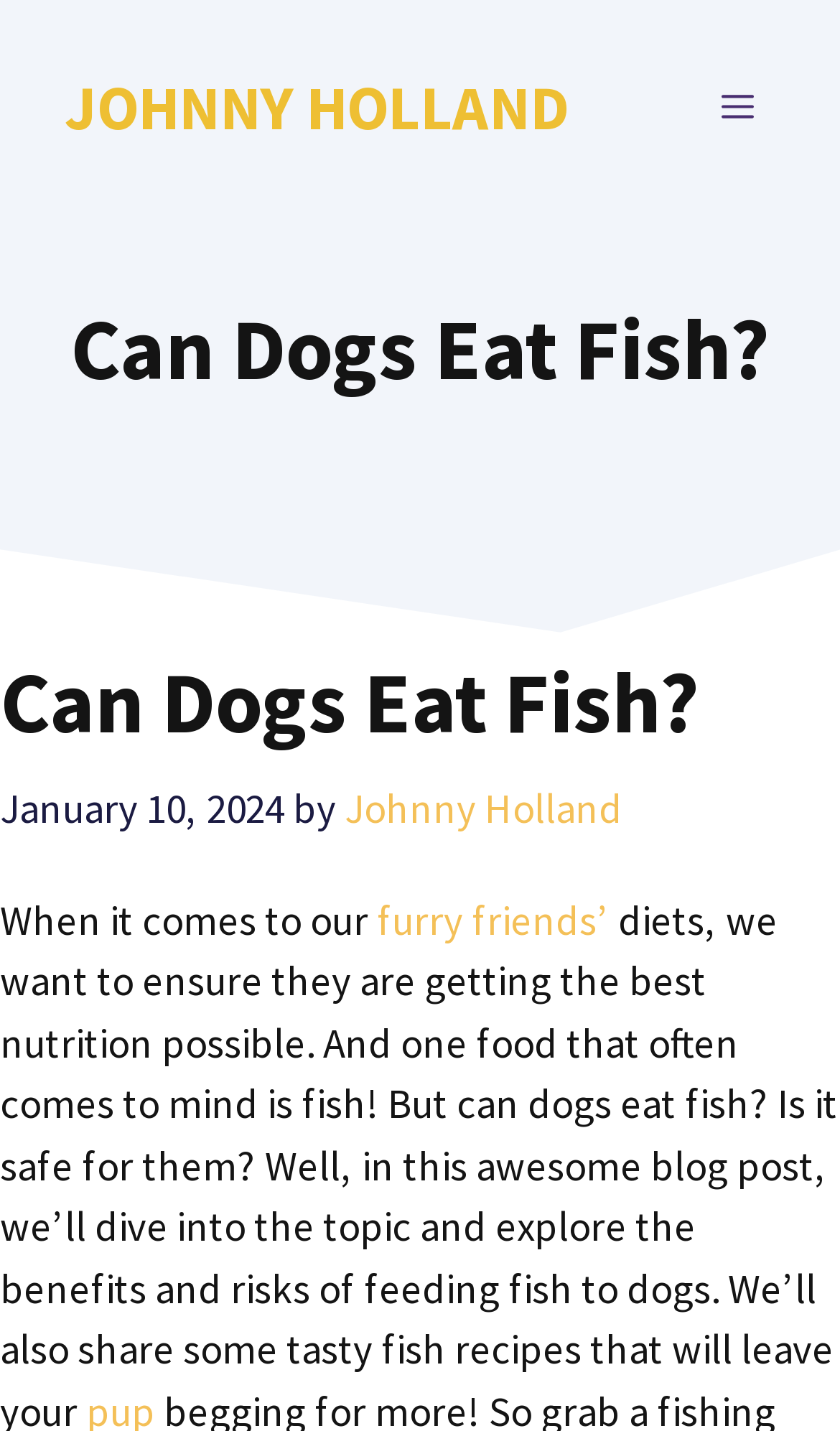Examine the screenshot and answer the question in as much detail as possible: Who is the author of the article?

The author of the article can be found below the main heading, where it says 'by Johnny Holland'.